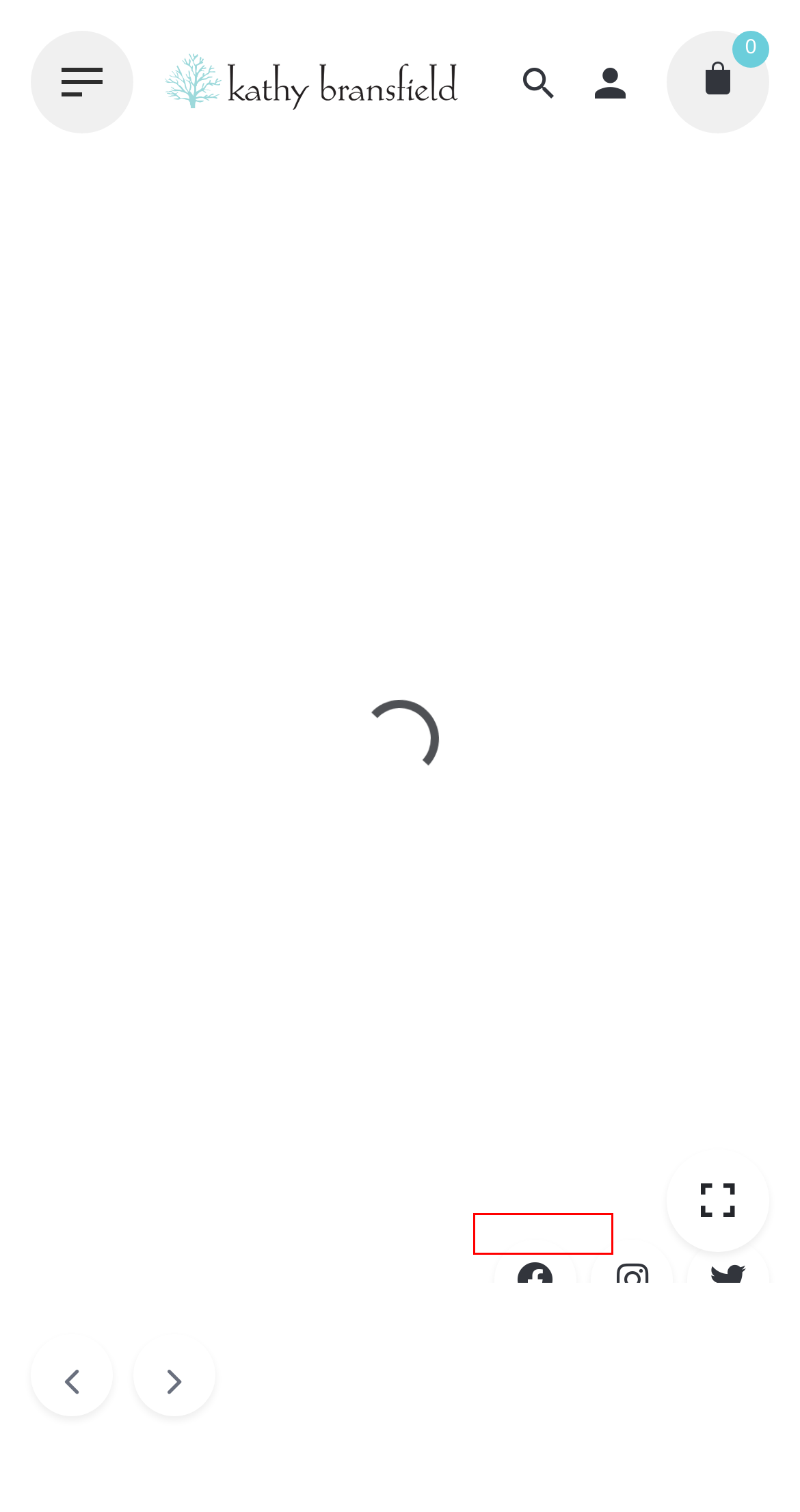Consider the screenshot of a webpage with a red bounding box around an element. Select the webpage description that best corresponds to the new page after clicking the element inside the red bounding box. Here are the candidates:
A. Privacy Policy - Kathy Bransfield
B. Products Archive - Kathy Bransfield
C. One person caring... - Kathy Bransfield
D. Family & Friends Archives - Kathy Bransfield
E. Friends Starry Night - Kathy Bransfield
F. Necklaces Archives - Kathy Bransfield
G. Terms & Conditions - Kathy Bransfield
H. My Account - Kathy Bransfield

F